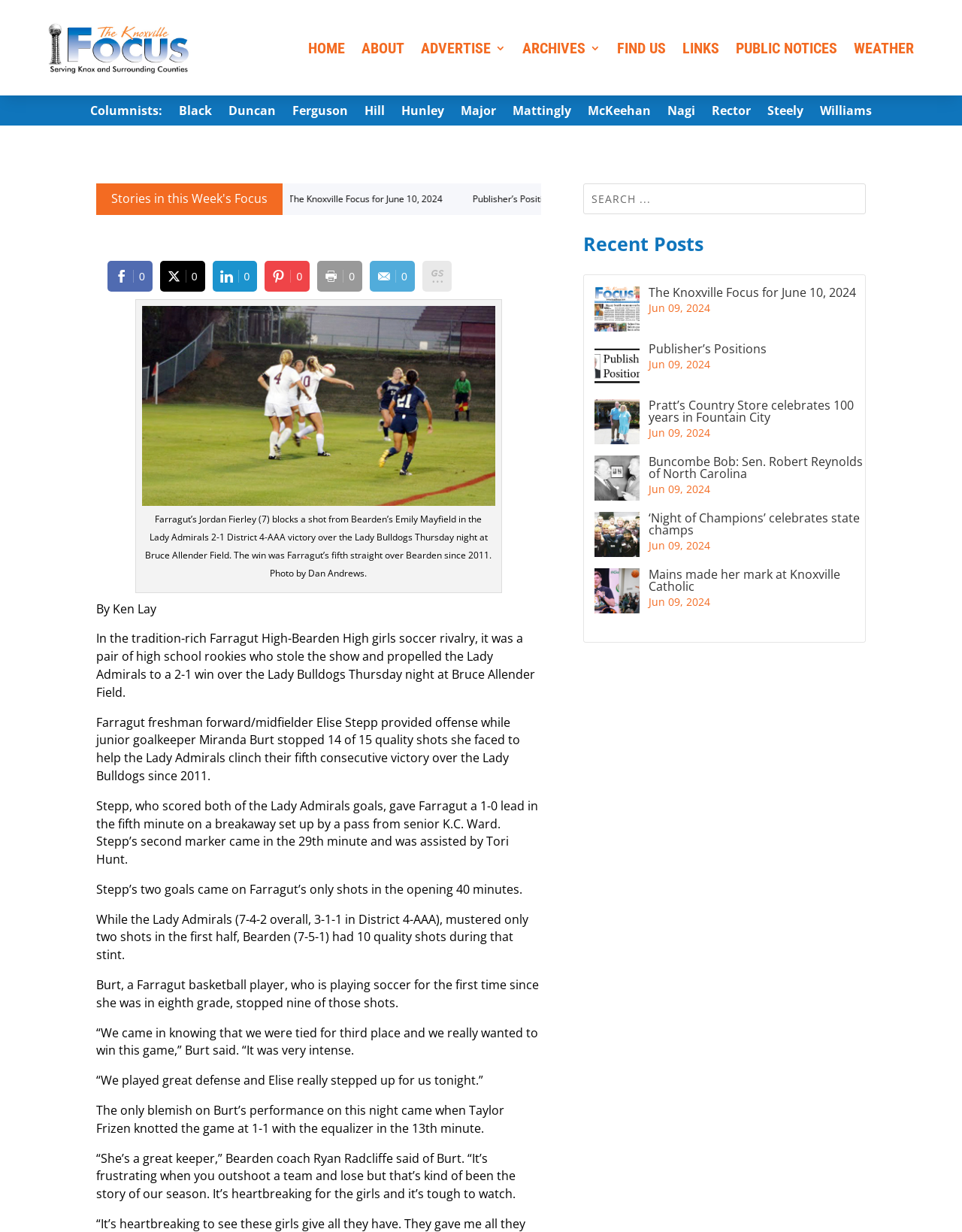What is the name of the goalkeeper who played for Farragut?
Please respond to the question with a detailed and thorough explanation.

The article mentions 'Farragut junior goalkeeper Miranda Burt stopped 14 of 15 quality shots she faced', which indicates that Miranda Burt is the goalkeeper who played for Farragut.